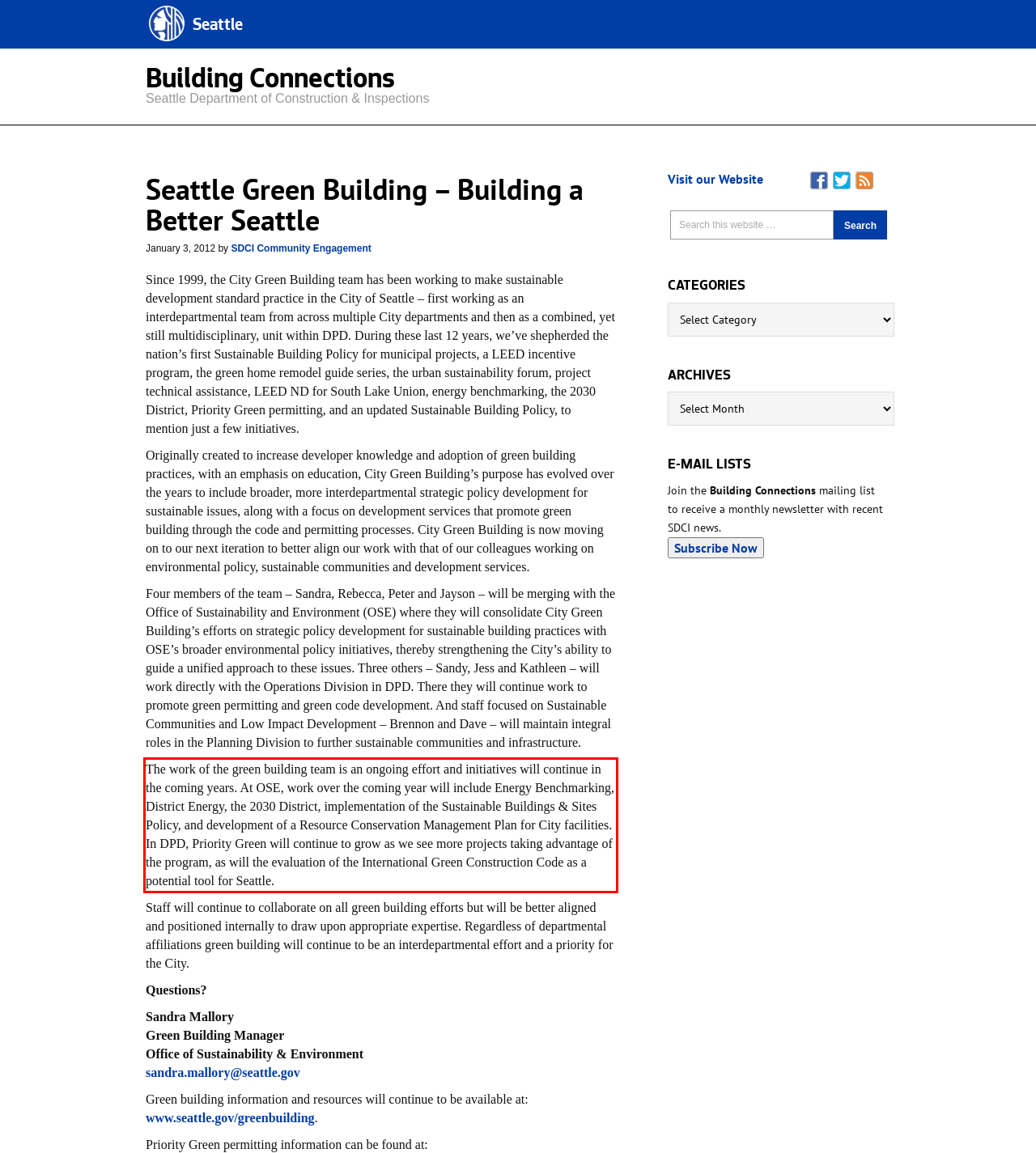Locate the red bounding box in the provided webpage screenshot and use OCR to determine the text content inside it.

The work of the green building team is an ongoing effort and initiatives will continue in the coming years. At OSE, work over the coming year will include Energy Benchmarking, District Energy, the 2030 District, implementation of the Sustainable Buildings & Sites Policy, and development of a Resource Conservation Management Plan for City facilities. In DPD, Priority Green will continue to grow as we see more projects taking advantage of the program, as will the evaluation of the International Green Construction Code as a potential tool for Seattle.